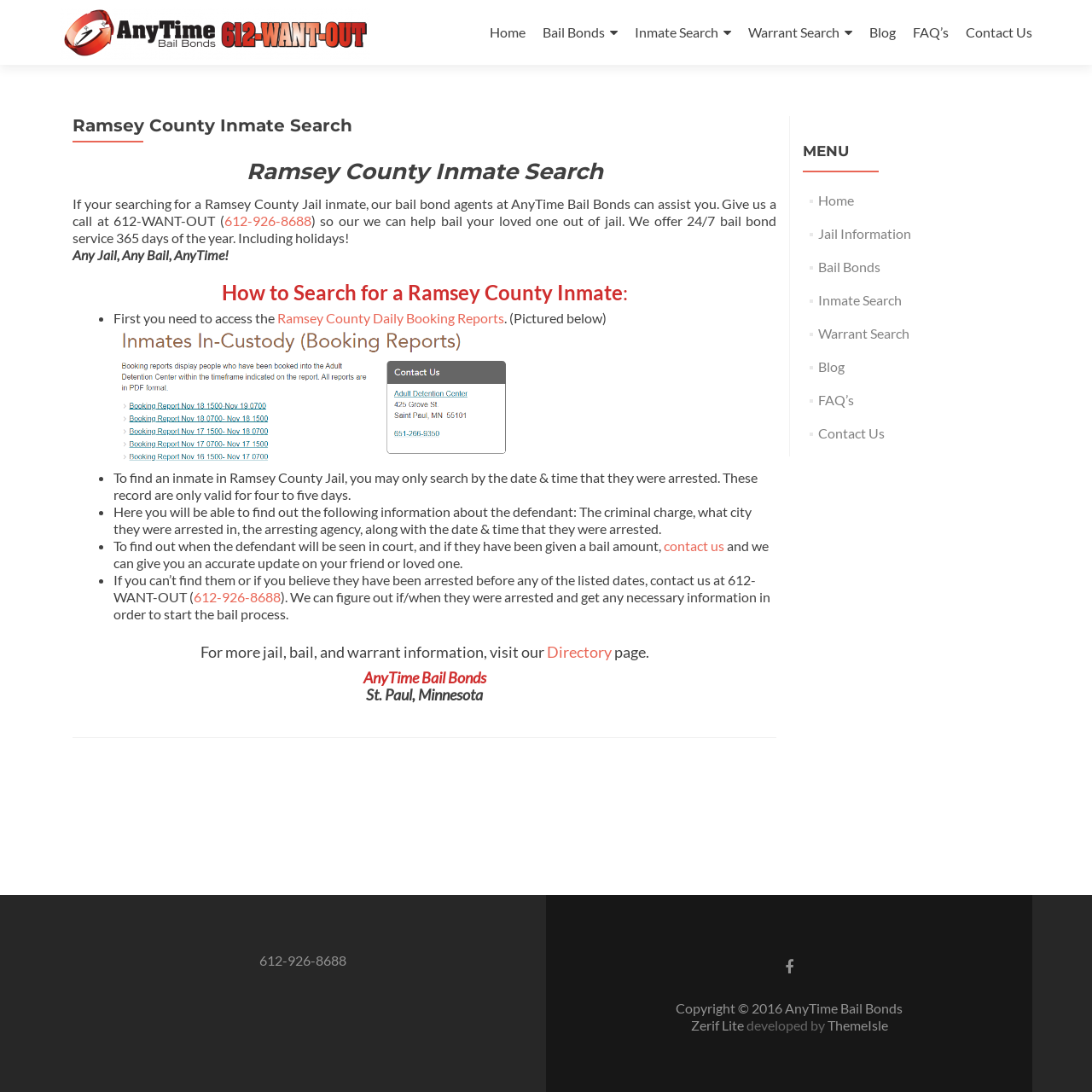Respond to the question below with a single word or phrase:
What information can you find about the defendant?

Criminal charge, city of arrest, etc.